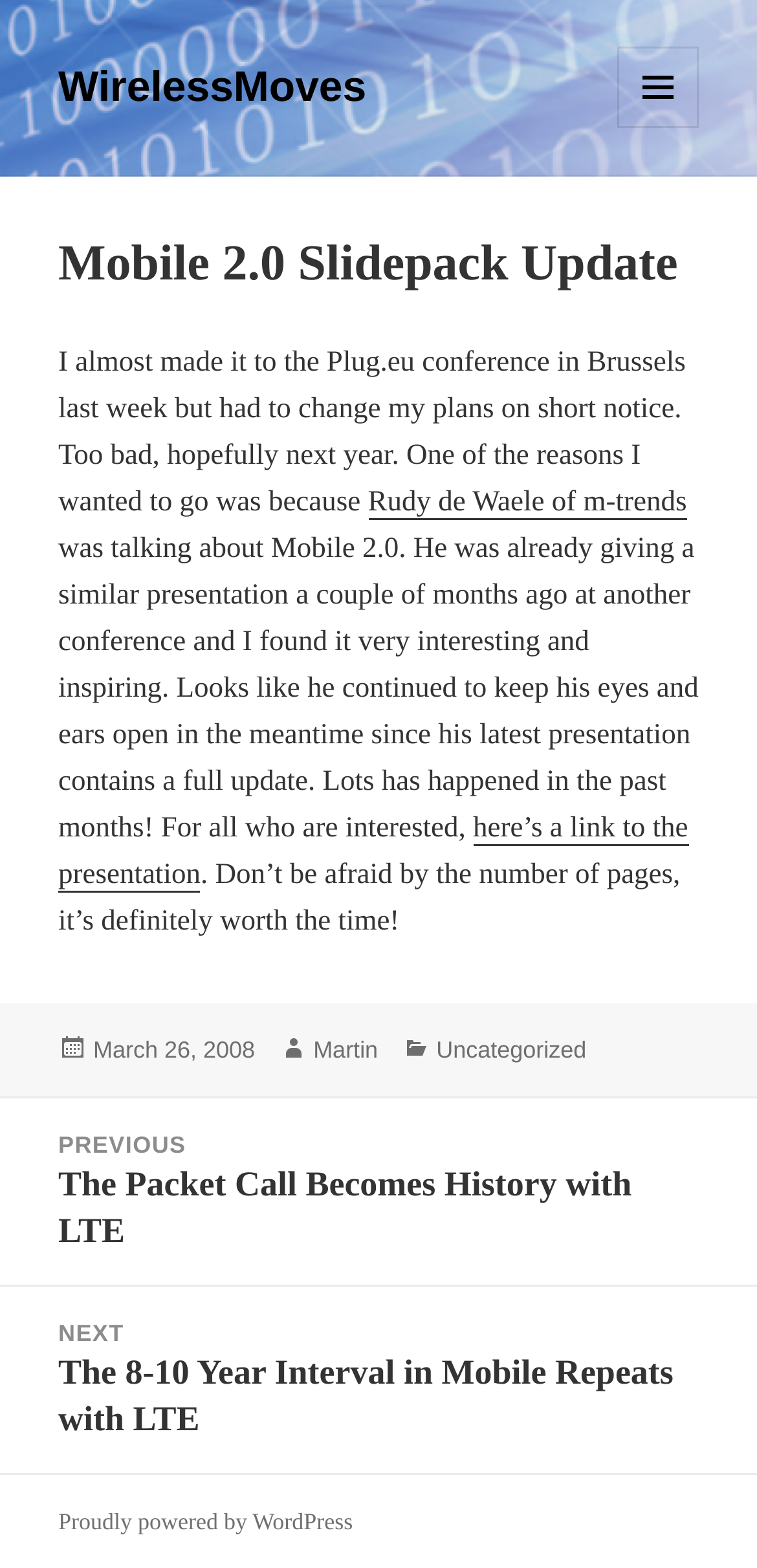Please determine the bounding box coordinates of the section I need to click to accomplish this instruction: "Read the post from March 26, 2008".

[0.123, 0.661, 0.337, 0.679]